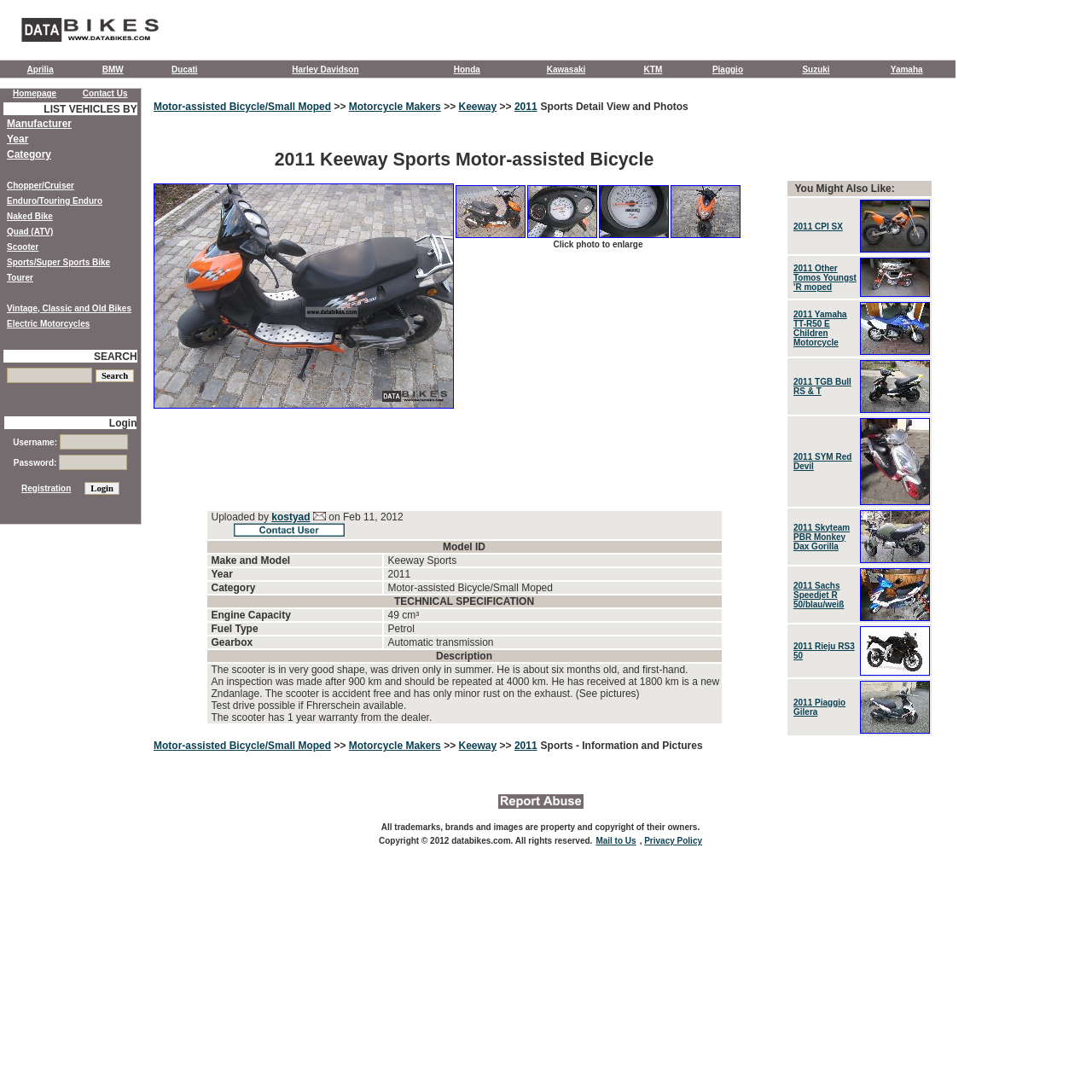Highlight the bounding box of the UI element that corresponds to this description: "Add to Cart".

None